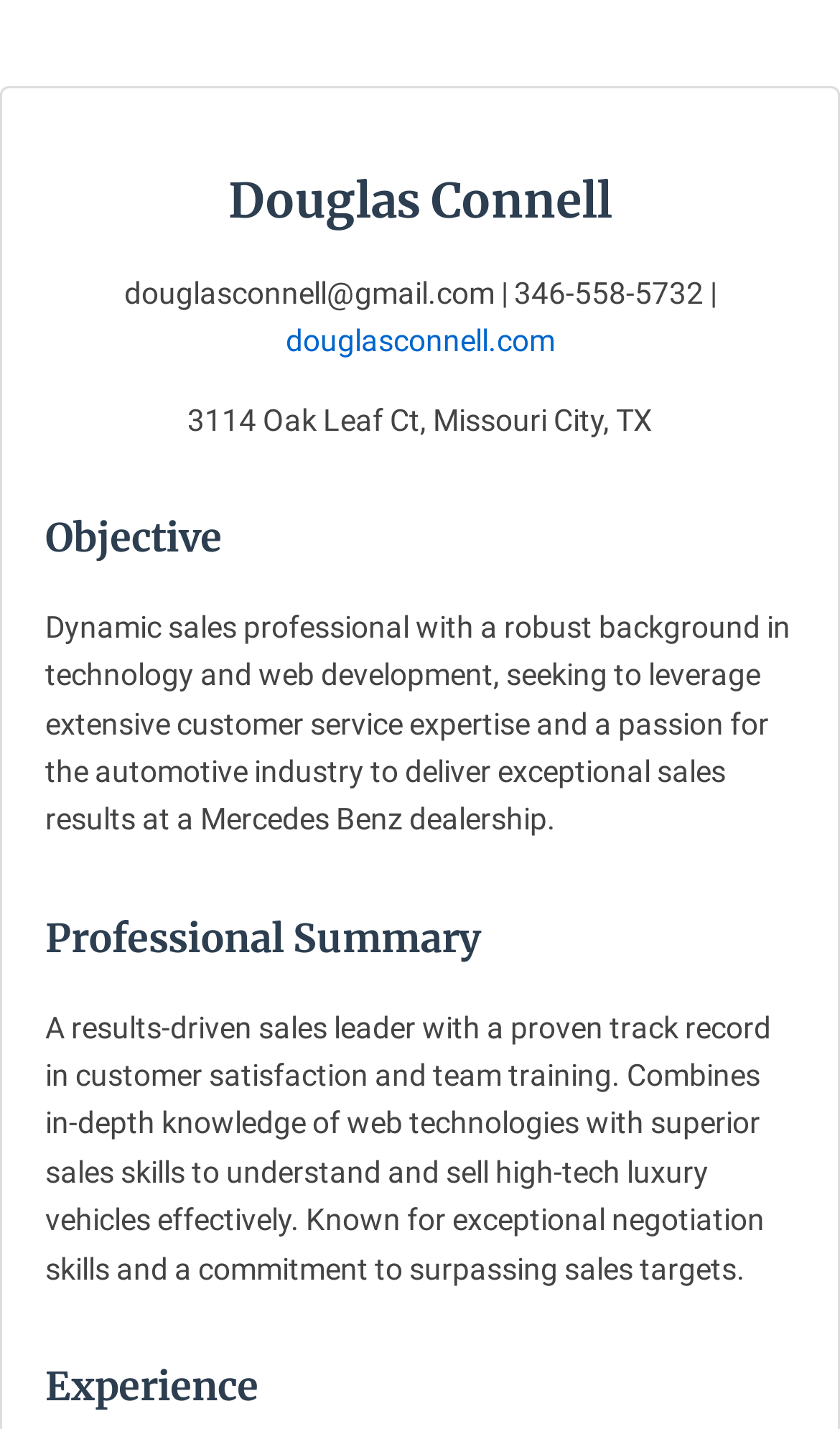Examine the image carefully and respond to the question with a detailed answer: 
What is the website of Douglas Connell?

The website of Douglas Connell can be found in the link element 'douglasconnell.com' which is located next to the contact information section.